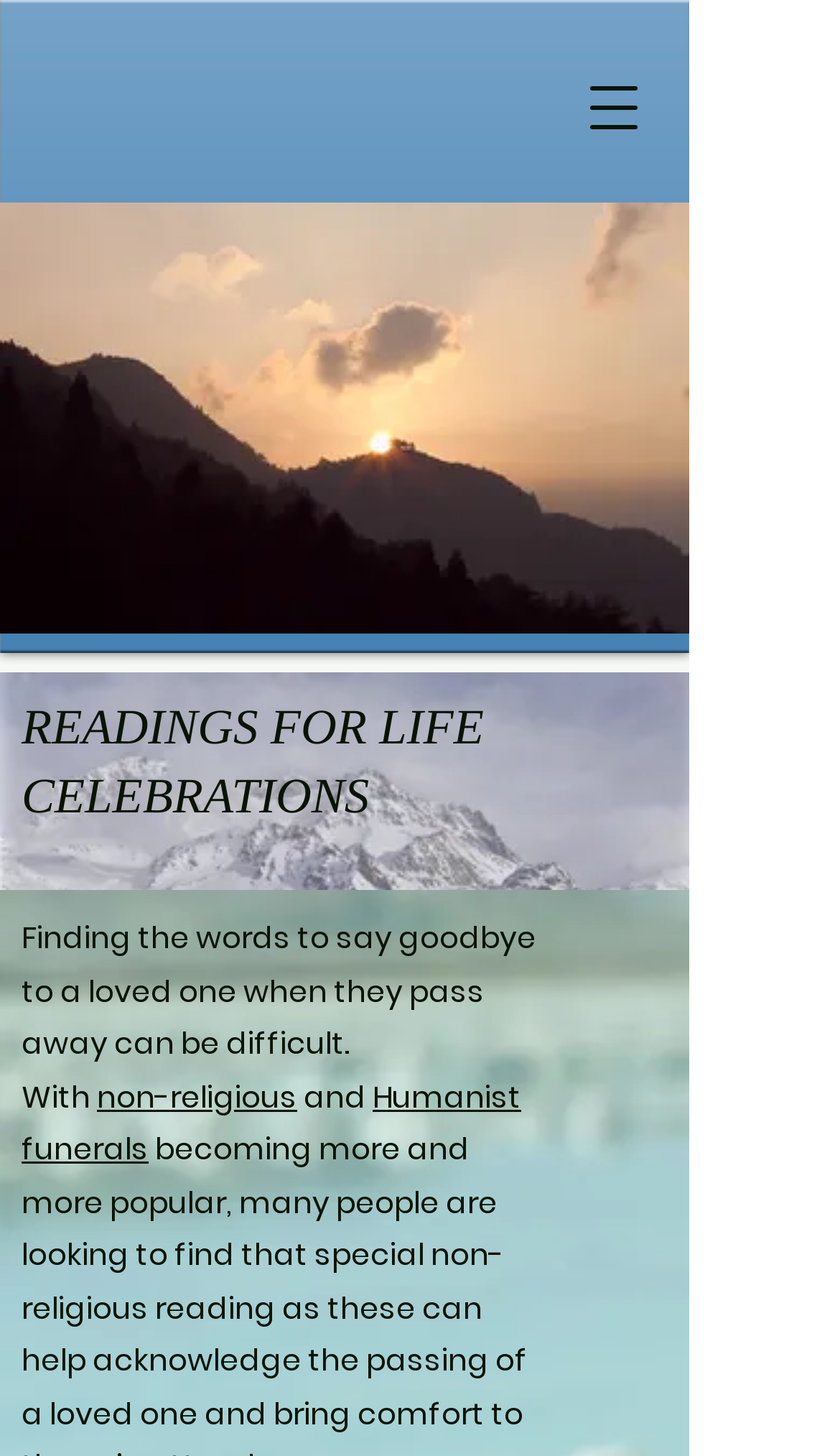Utilize the details in the image to thoroughly answer the following question: What is the navigation menu for?

The button 'Open navigation menu' is likely used to open a navigation menu, which would provide access to other sections or pages on the website.